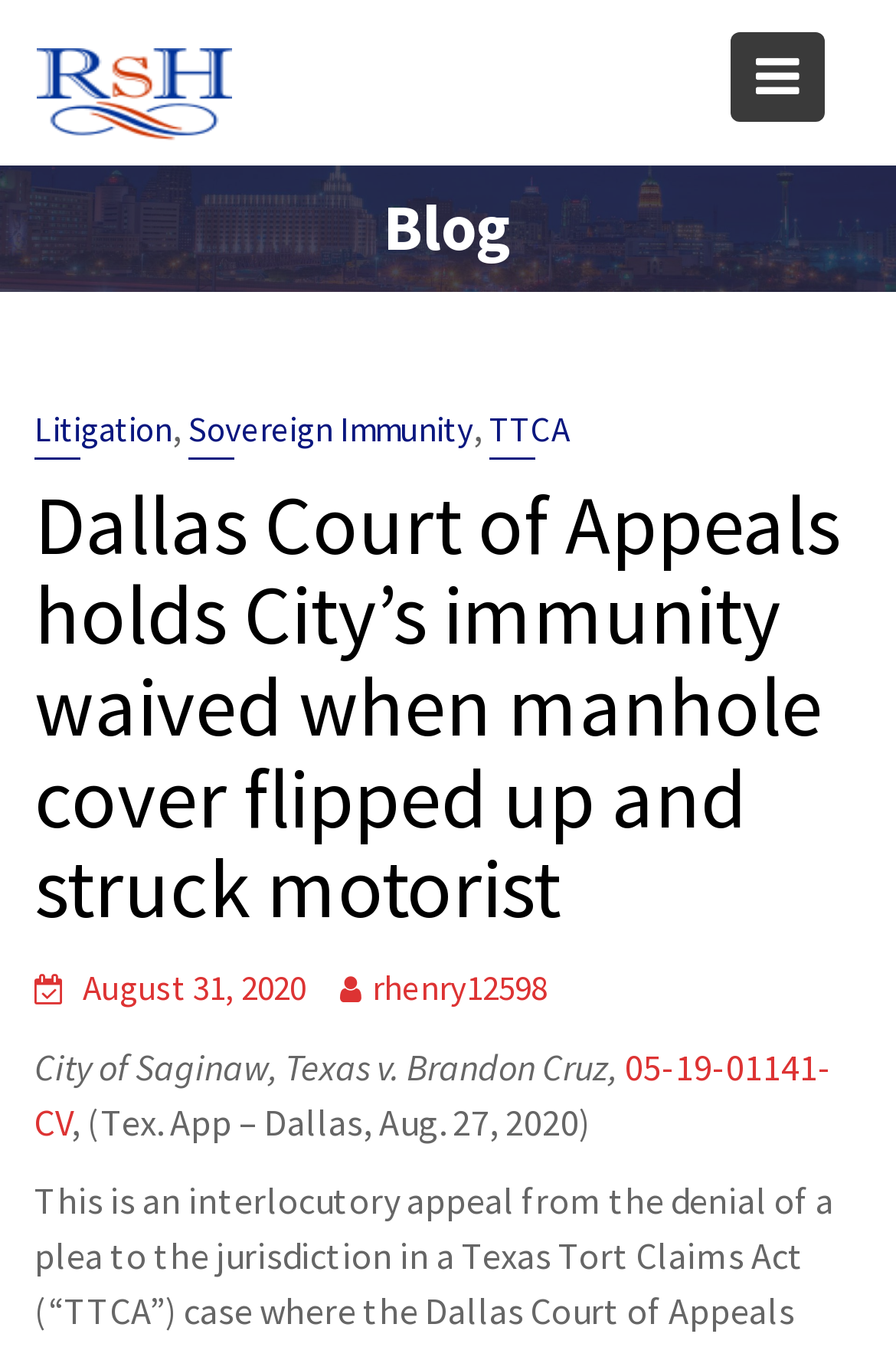Please provide a comprehensive answer to the question based on the screenshot: What is the name of the court case?

I found the answer by looking at the static text element that describes the court case, which is located in the main content section of the webpage.